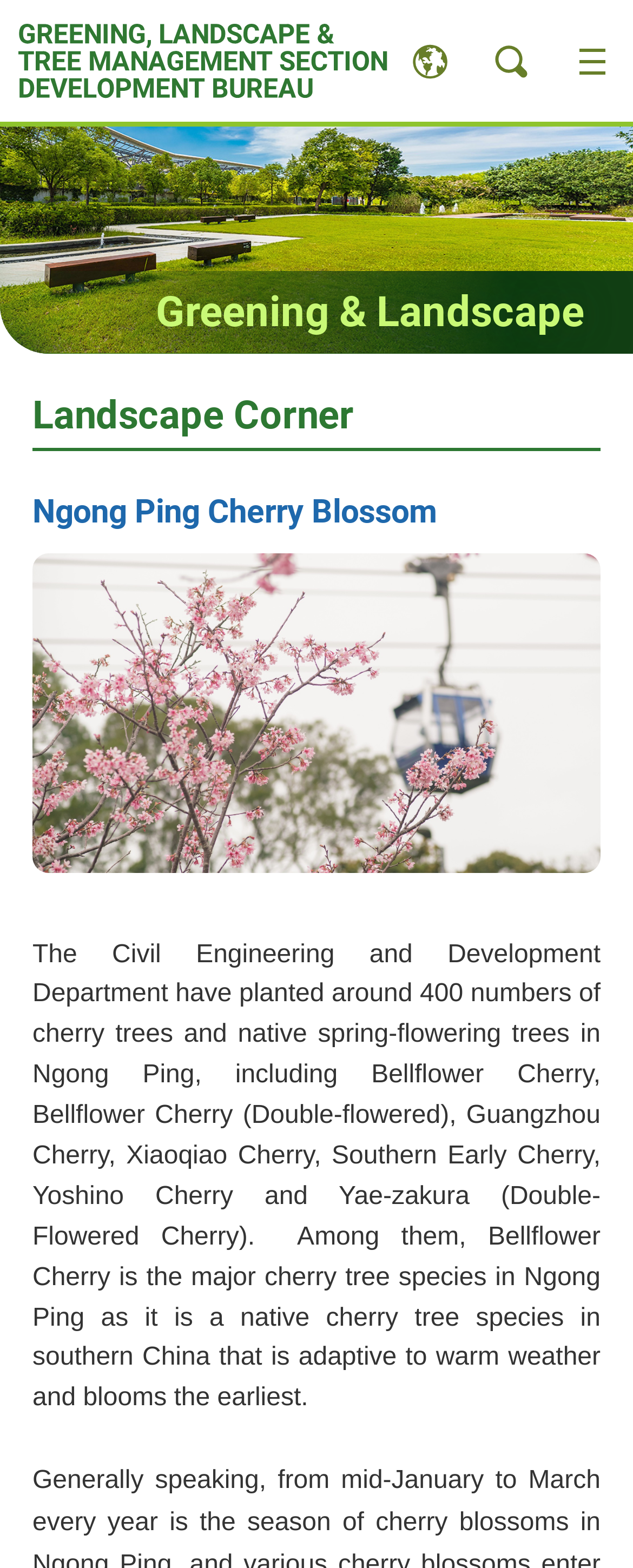What is the theme of the webpage?
Could you give a comprehensive explanation in response to this question?

I inferred the theme of the webpage by looking at the headings 'Greening & Landscape' and 'Landscape Corner', as well as the content of the StaticText element that describes the planting of cherry trees and native spring-flowering trees in Ngong Ping, which suggests that the webpage is about landscape and tree management.